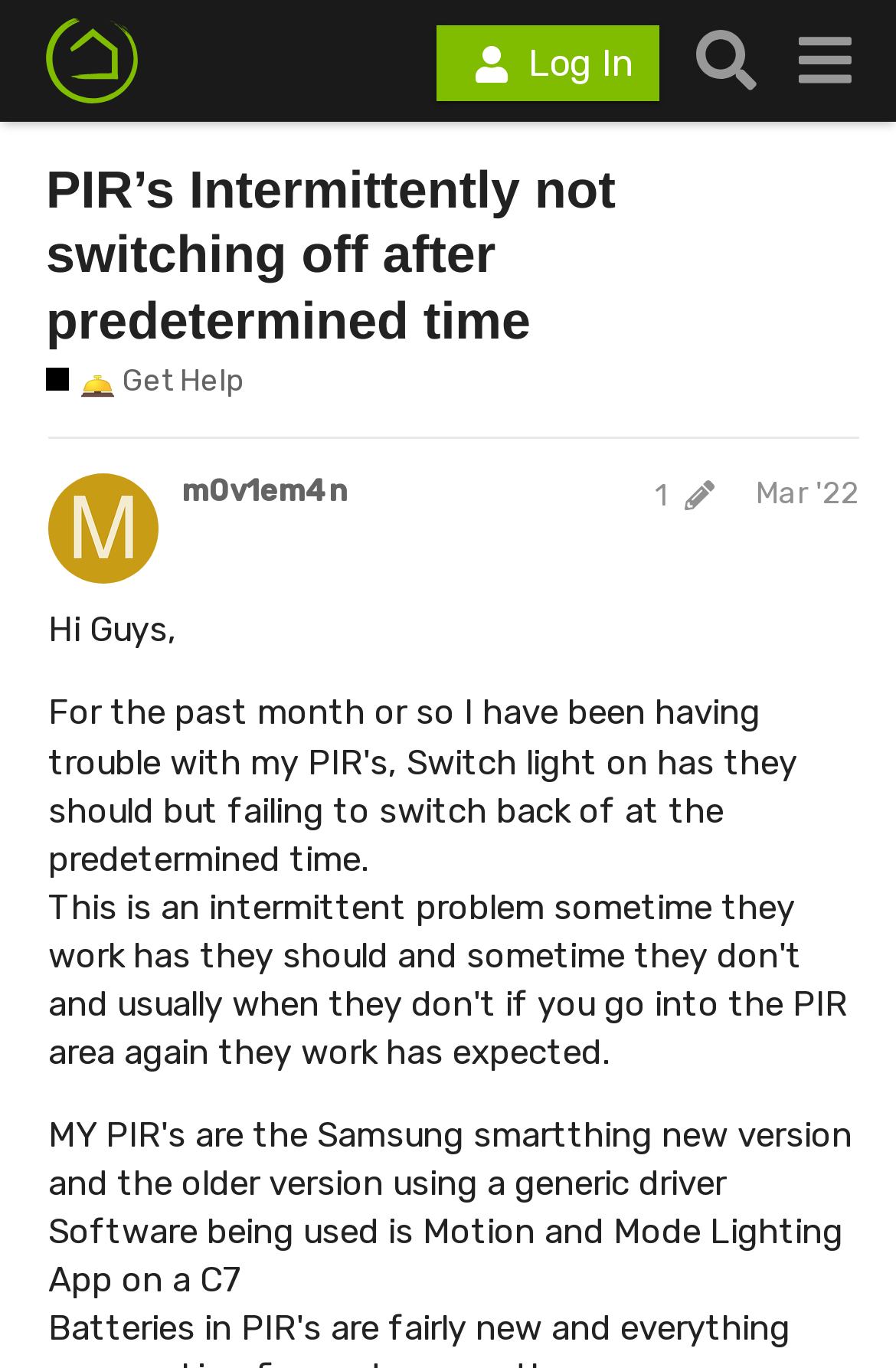Specify the bounding box coordinates of the element's region that should be clicked to achieve the following instruction: "View the post edit history". The bounding box coordinates consist of four float numbers between 0 and 1, in the format [left, top, right, bottom].

[0.716, 0.35, 0.827, 0.375]